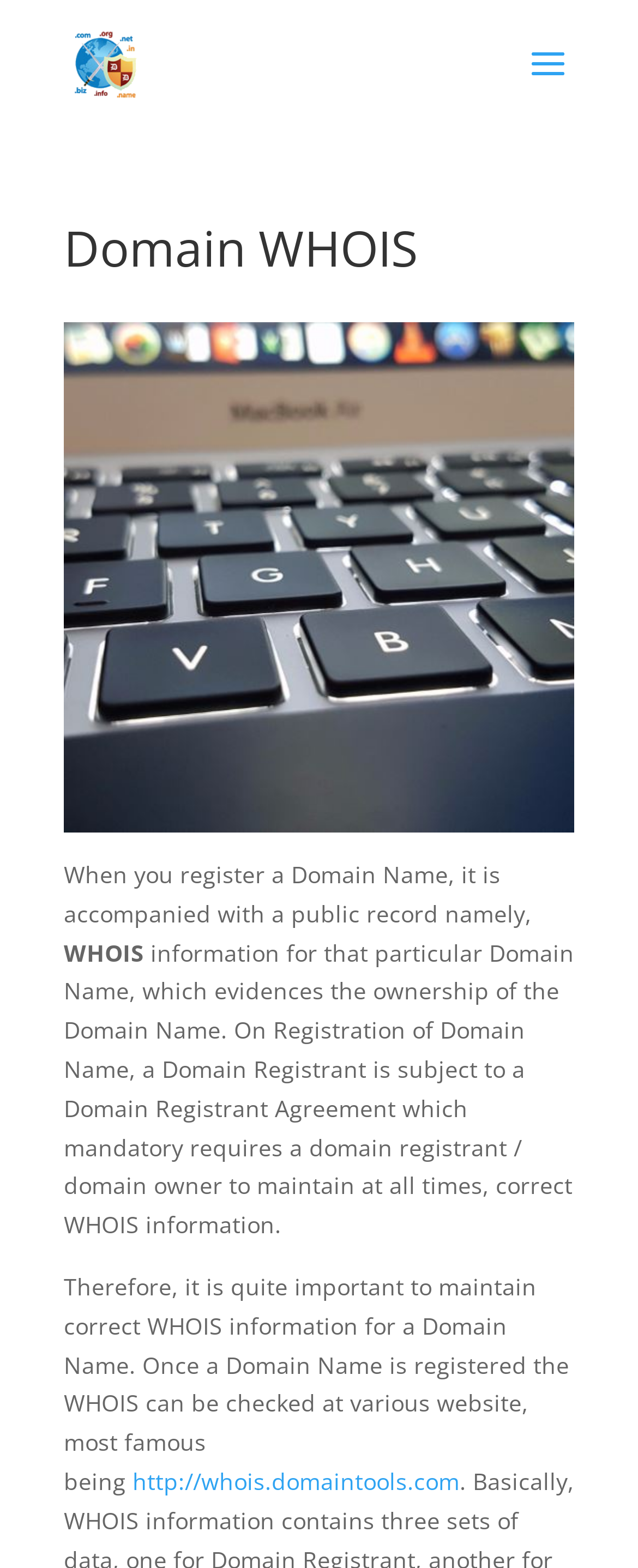Find and provide the bounding box coordinates for the UI element described here: "http://whois.domaintools.com". The coordinates should be given as four float numbers between 0 and 1: [left, top, right, bottom].

[0.208, 0.935, 0.721, 0.954]